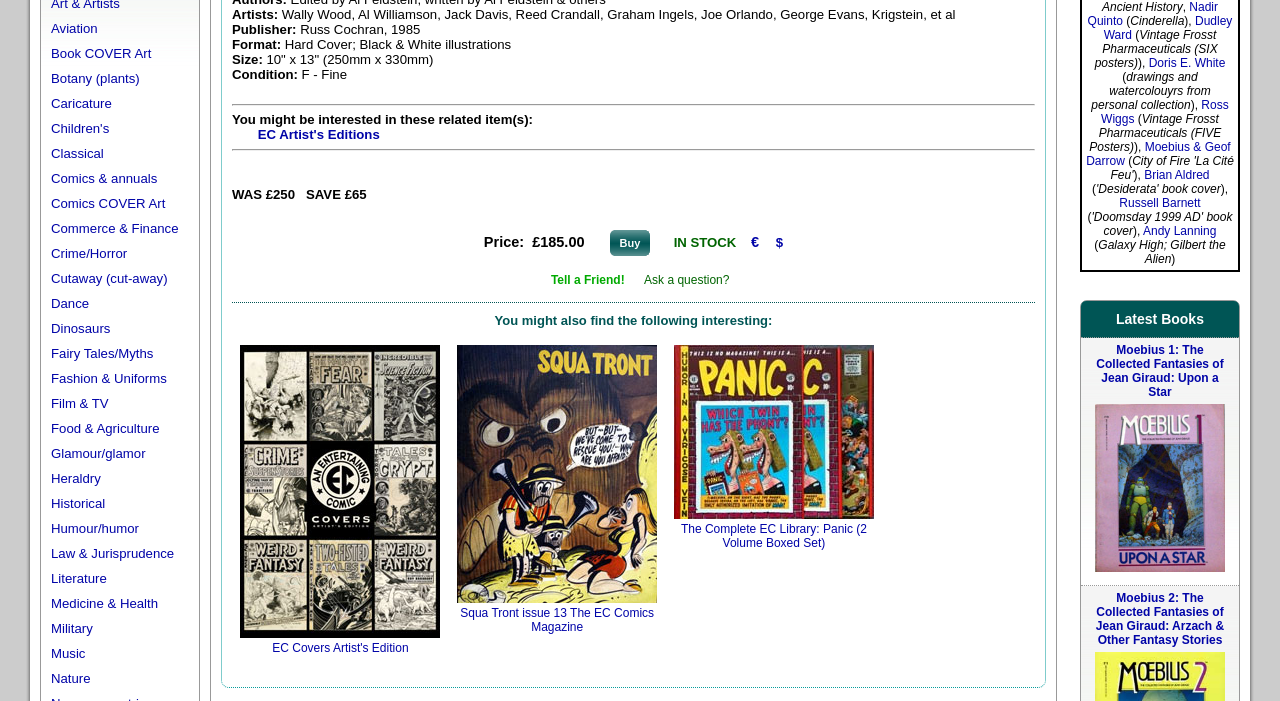What is the condition of the book?
Kindly answer the question with as much detail as you can.

The book's condition is mentioned in the section that lists its details, where it says 'Condition: F - Fine'.